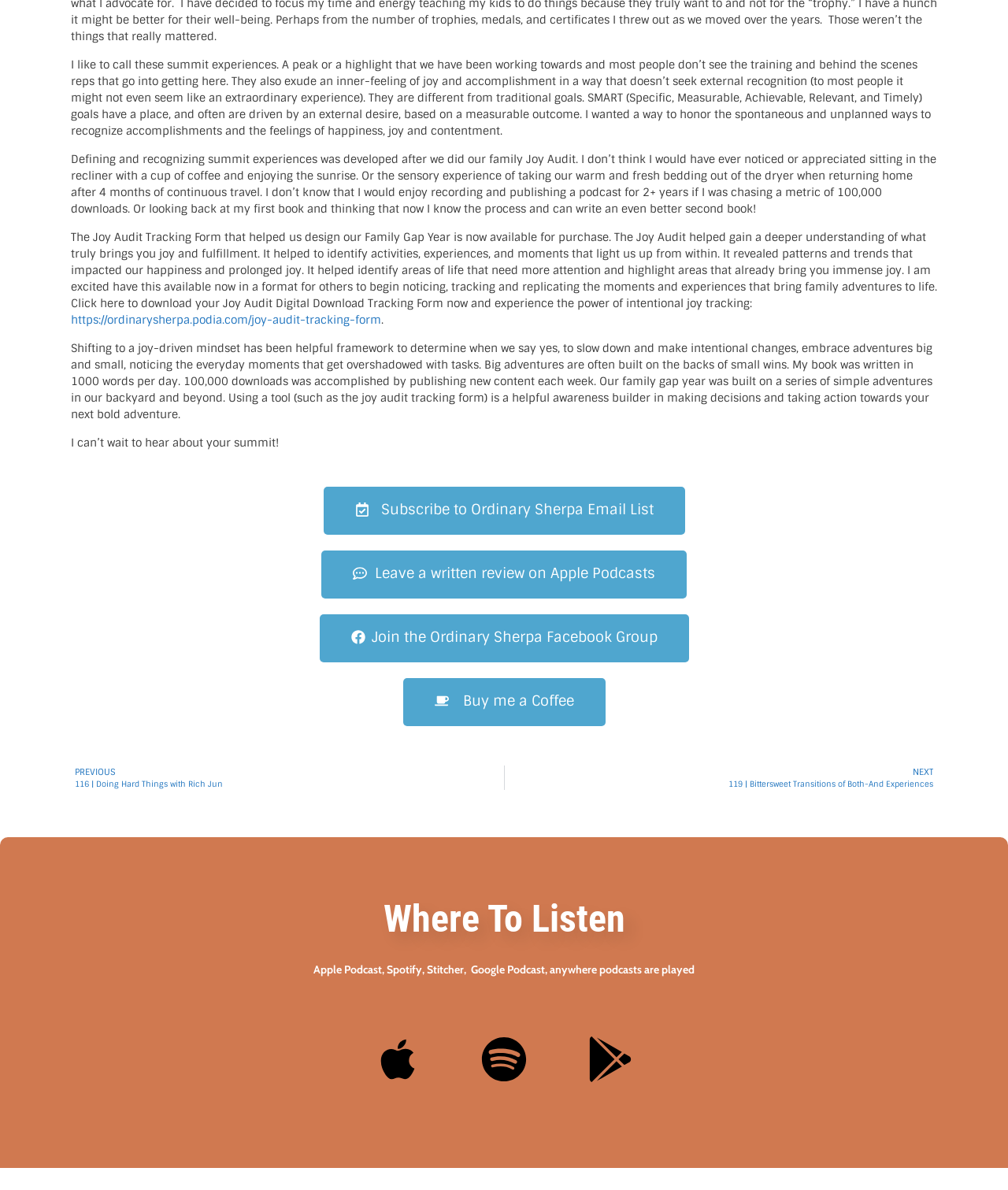What is the purpose of the Ordinary Sherpa Facebook Group?
Examine the webpage screenshot and provide an in-depth answer to the question.

The link to the Ordinary Sherpa Facebook Group suggests that it is a community or forum where individuals can connect with others who share similar interests and goals, and engage in discussions related to the topics discussed on the webpage.